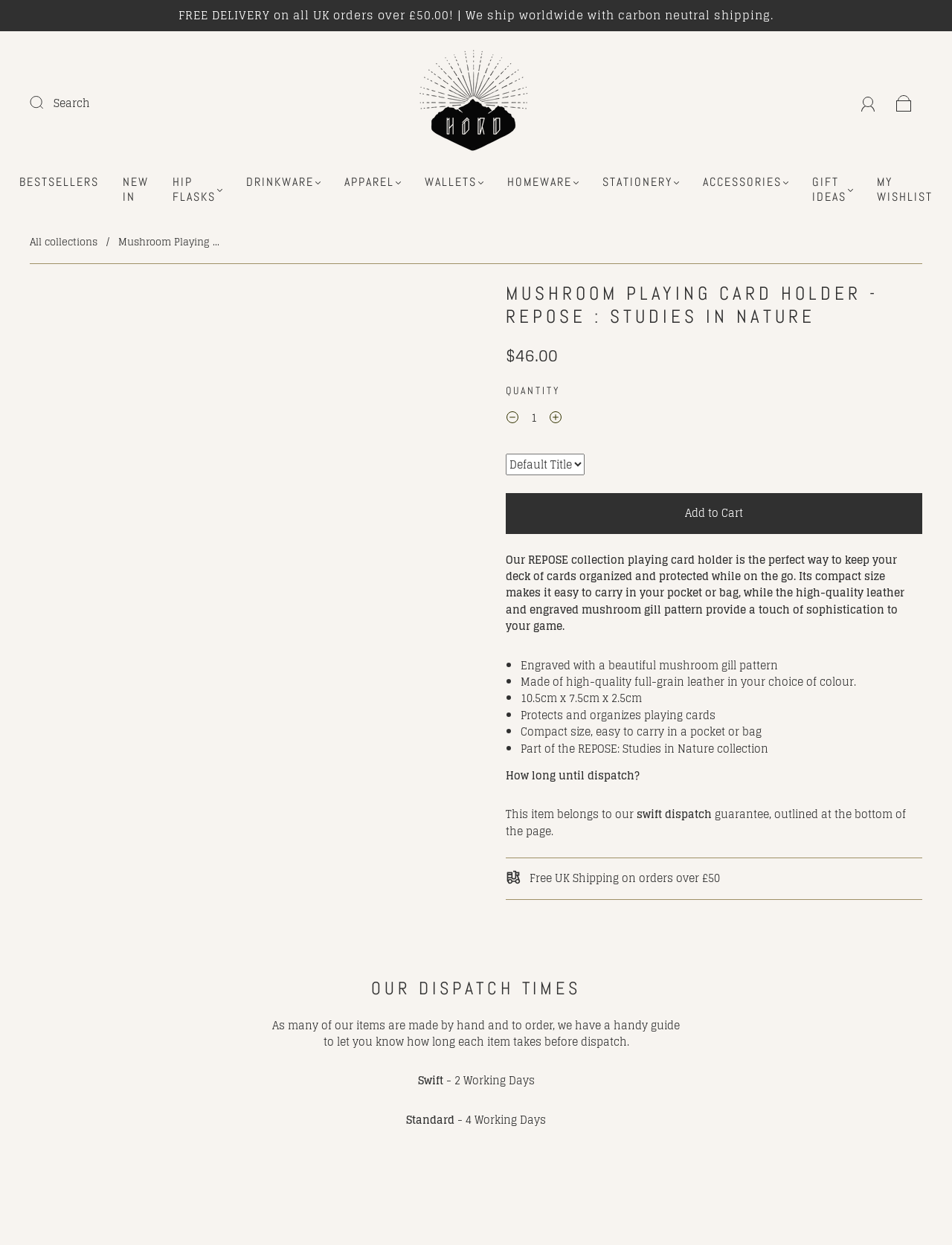Please analyze the image and give a detailed answer to the question:
What is the name of the collection this product belongs to?

This answer can be obtained by looking at the product description, which mentions 'Our REPOSE collection playing card holder...' and also by looking at the list of features, which mentions 'Part of the REPOSE: Studies in Nature collection'.